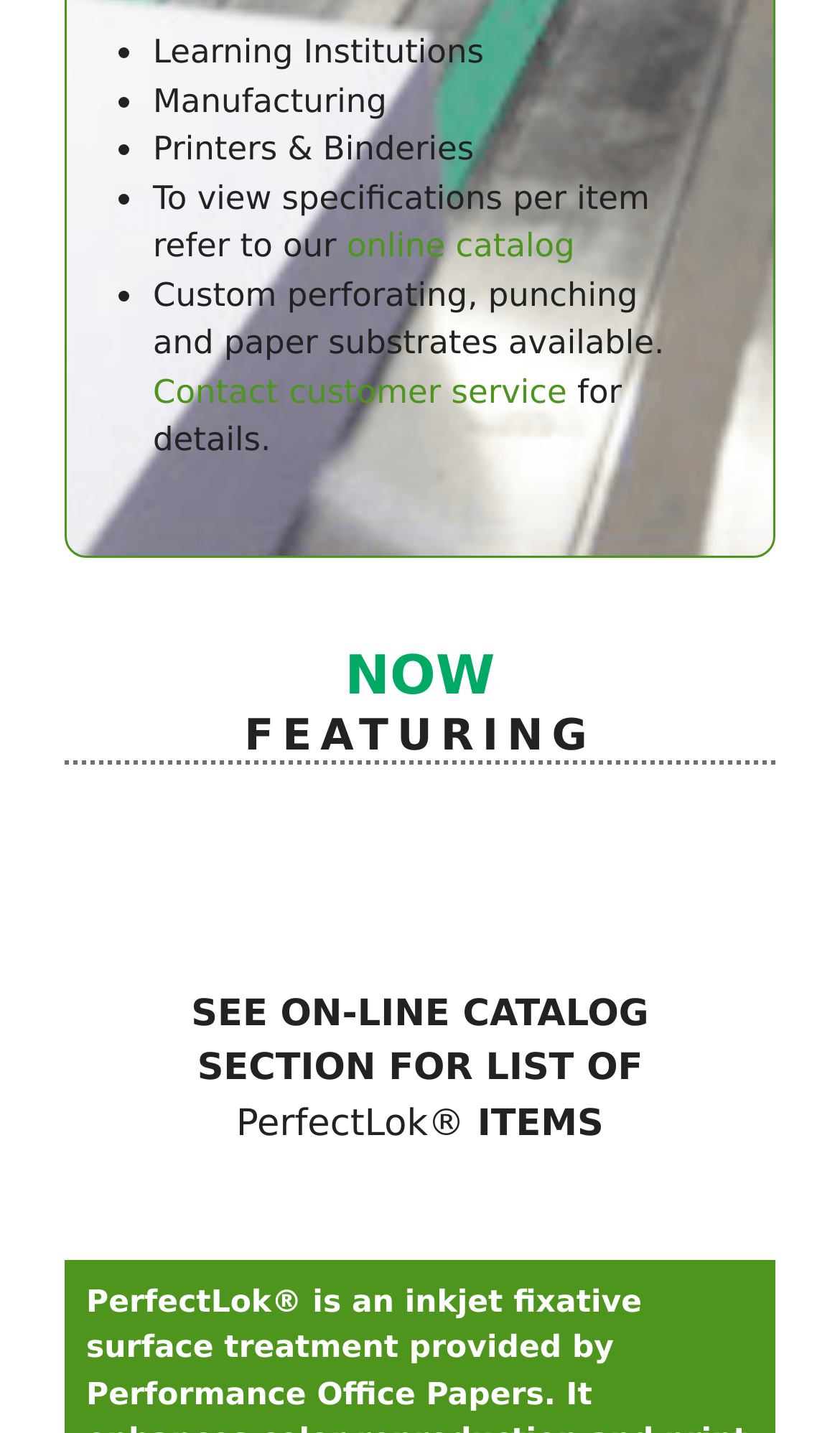What are the categories of products?
Using the visual information, respond with a single word or phrase.

Learning Institutions, Manufacturing, Printers & Binderies